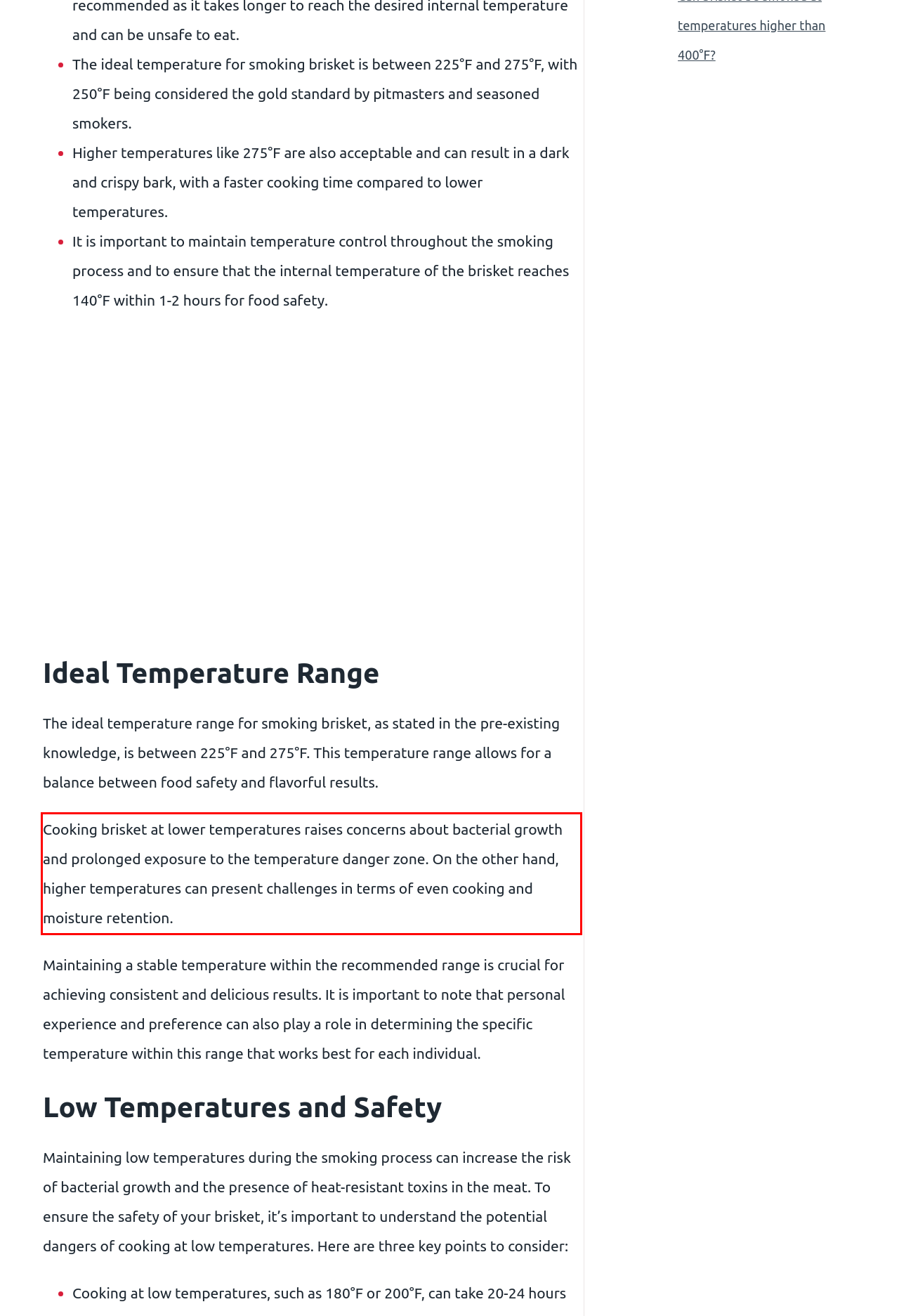Using the provided screenshot of a webpage, recognize the text inside the red rectangle bounding box by performing OCR.

Cooking brisket at lower temperatures raises concerns about bacterial growth and prolonged exposure to the temperature danger zone. On the other hand, higher temperatures can present challenges in terms of even cooking and moisture retention.